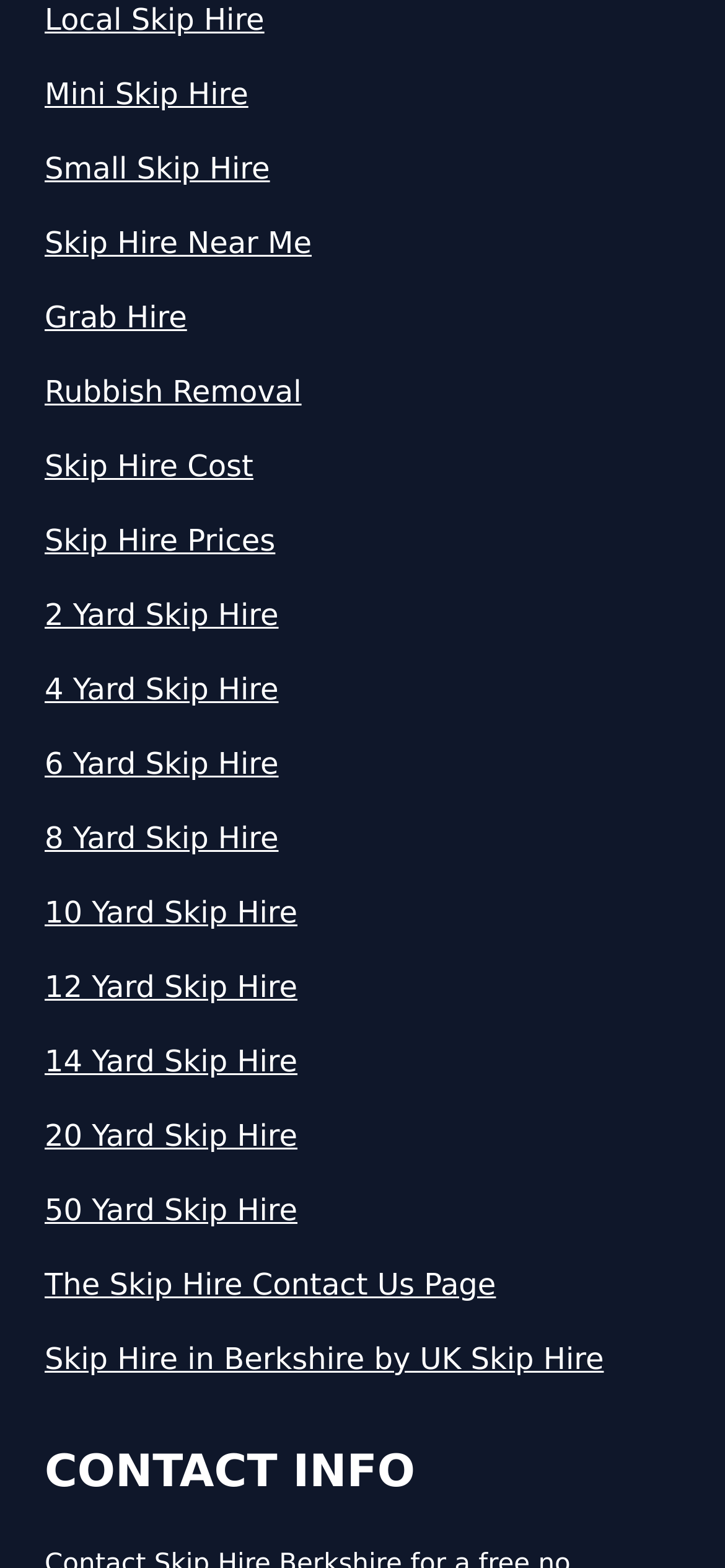Using the information in the image, could you please answer the following question in detail:
How many types of skip hire services are listed?

By counting the number of links related to skip hire services, such as '2 Yard Skip Hire', '4 Yard Skip Hire', ..., '20 Yard Skip Hire', and '50 Yard Skip Hire', we can determine that there are 14 types of skip hire services listed.